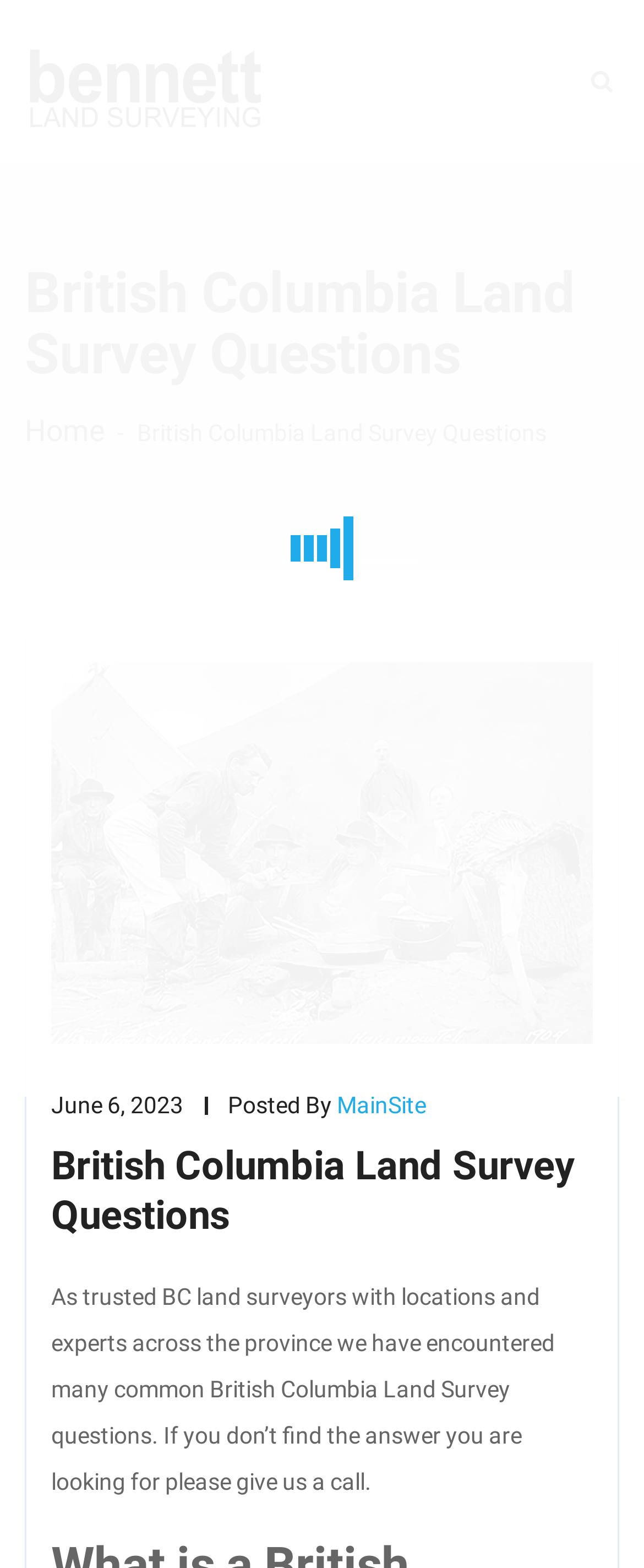What is the date of the latest article?
Answer the question with a detailed explanation, including all necessary information.

The date of the latest article can be found in the StaticText element with the content 'June 6, 2023', which is located below the image 'history of bc land surveing'.